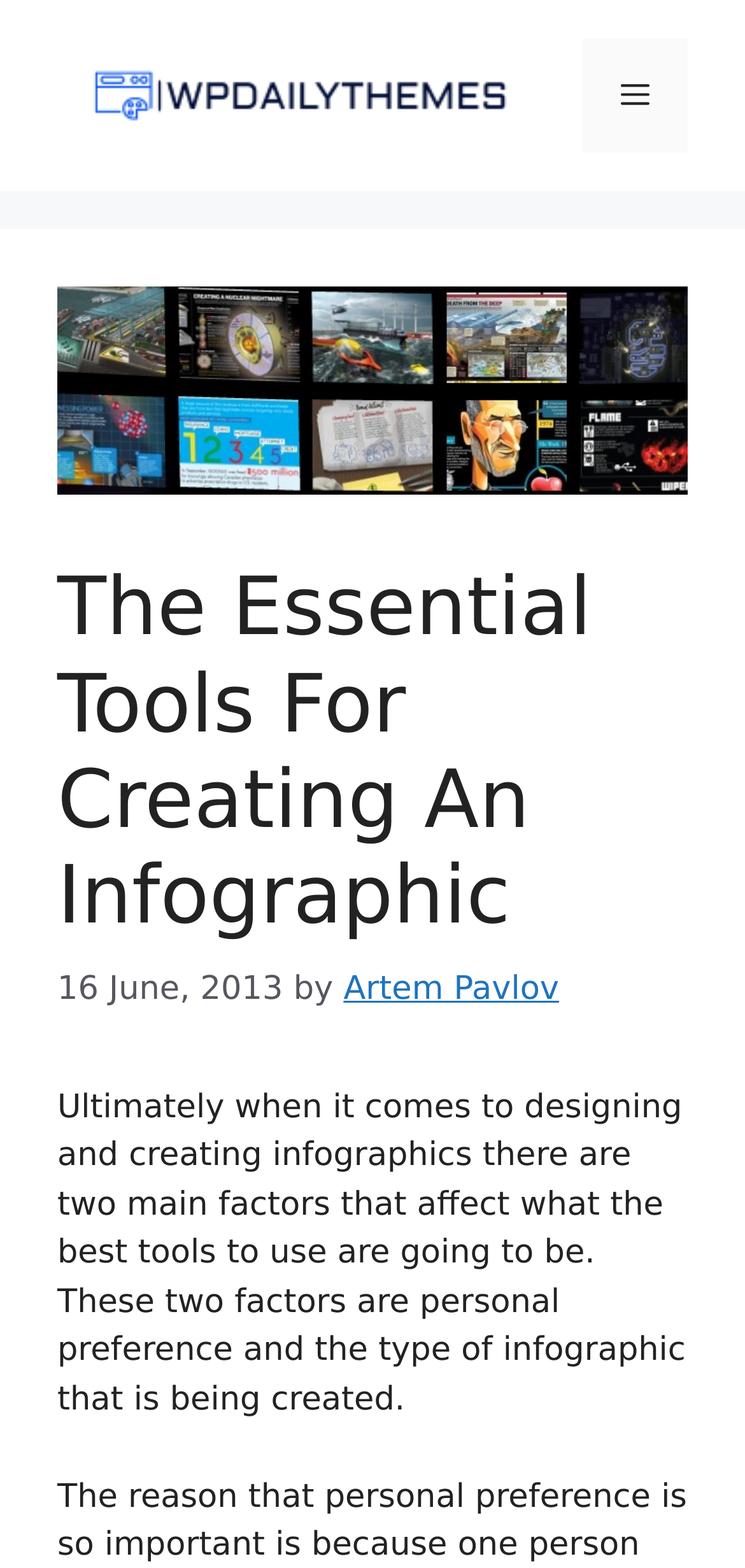Respond with a single word or phrase to the following question: Who is the author of the article?

Artem Pavlov